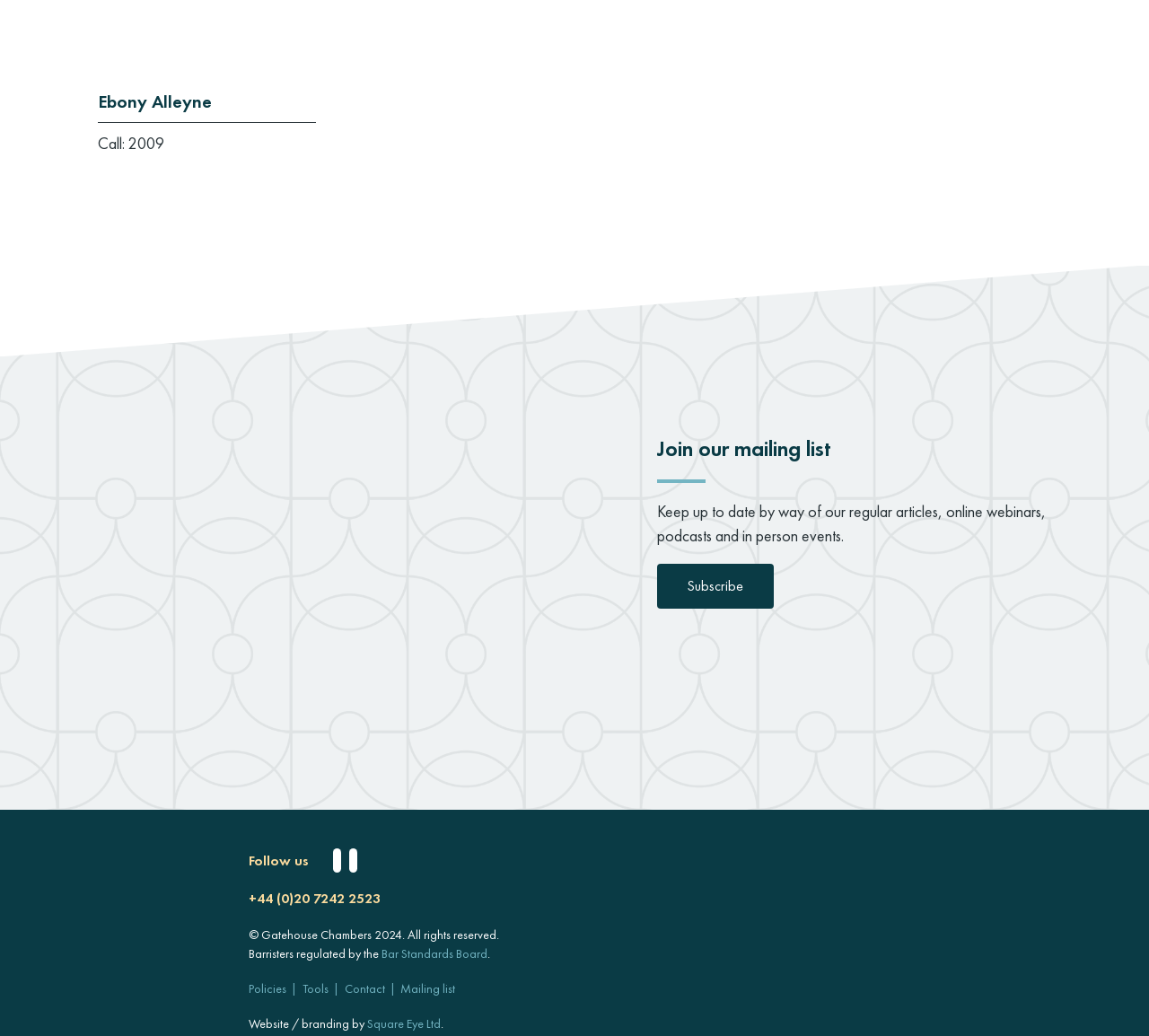Identify the bounding box coordinates of the clickable region to carry out the given instruction: "Subscribe to the mailing list".

[0.572, 0.544, 0.673, 0.588]